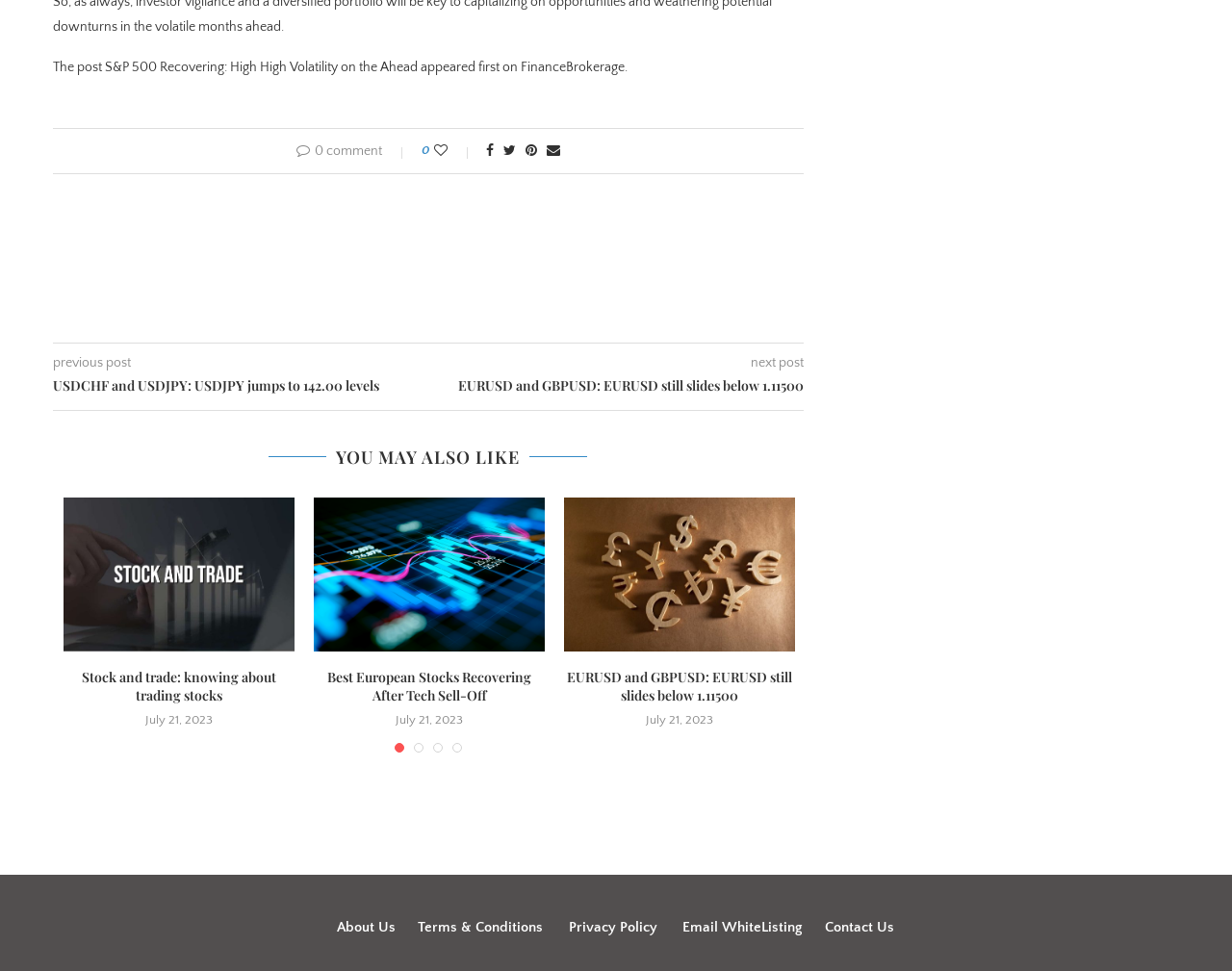Please pinpoint the bounding box coordinates for the region I should click to adhere to this instruction: "Read the previous post".

[0.043, 0.366, 0.106, 0.382]